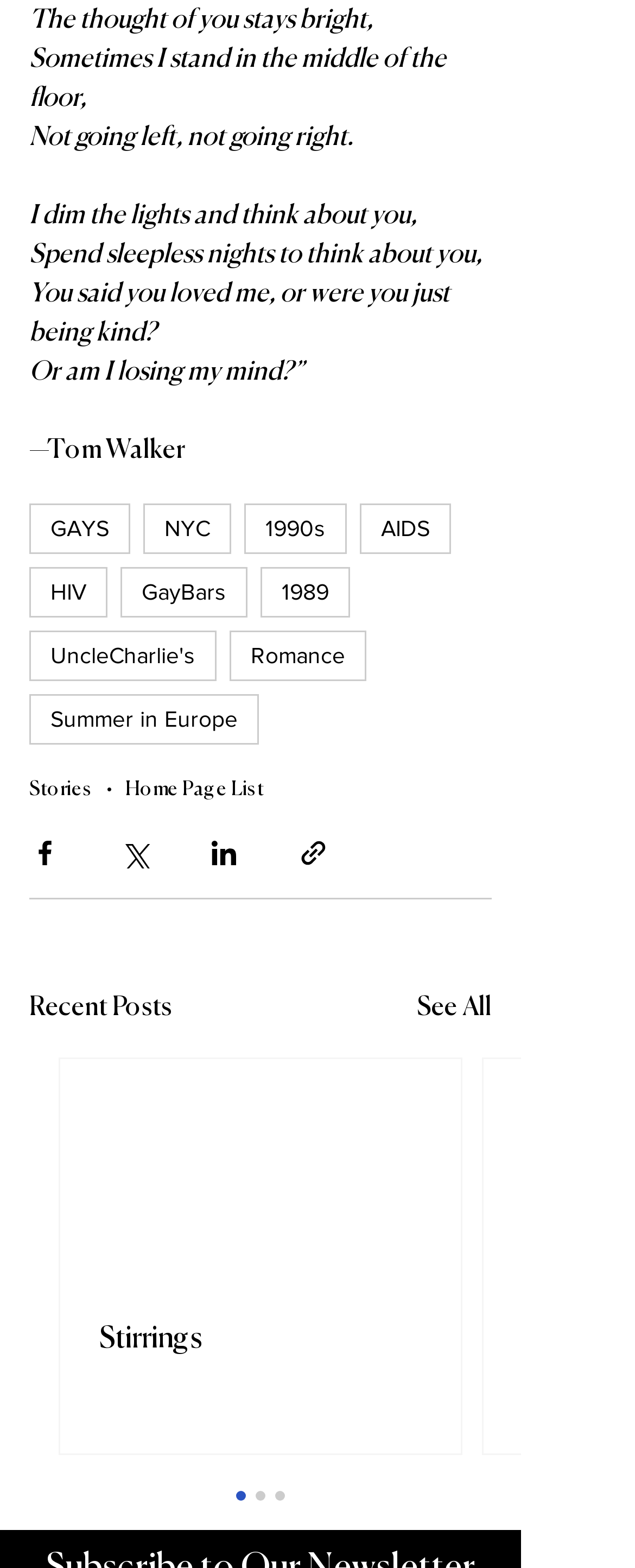Highlight the bounding box coordinates of the element you need to click to perform the following instruction: "Share via Facebook."

[0.046, 0.534, 0.095, 0.554]